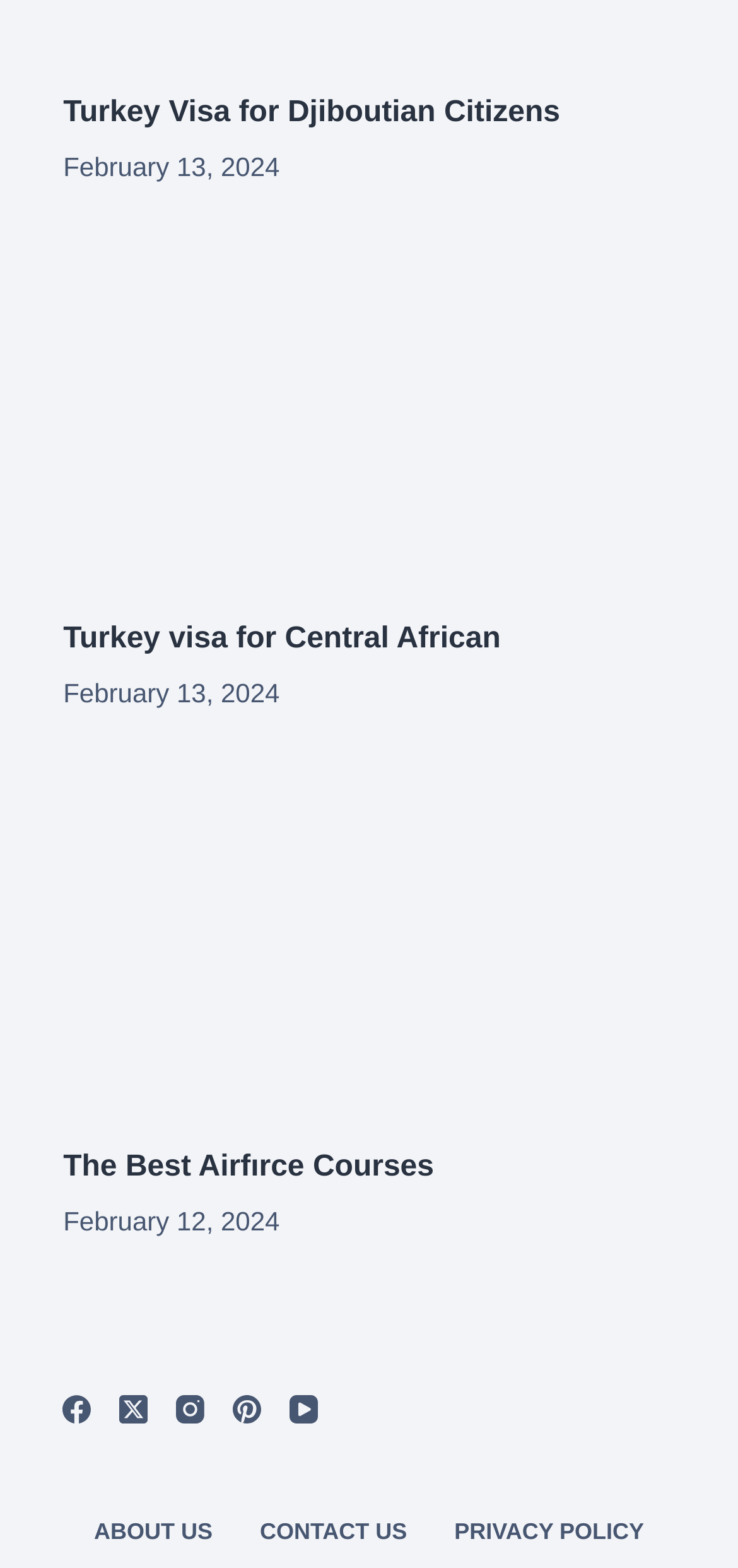Please predict the bounding box coordinates of the element's region where a click is necessary to complete the following instruction: "Learn about The Best Airfırce Courses". The coordinates should be represented by four float numbers between 0 and 1, i.e., [left, top, right, bottom].

[0.086, 0.493, 0.914, 0.713]